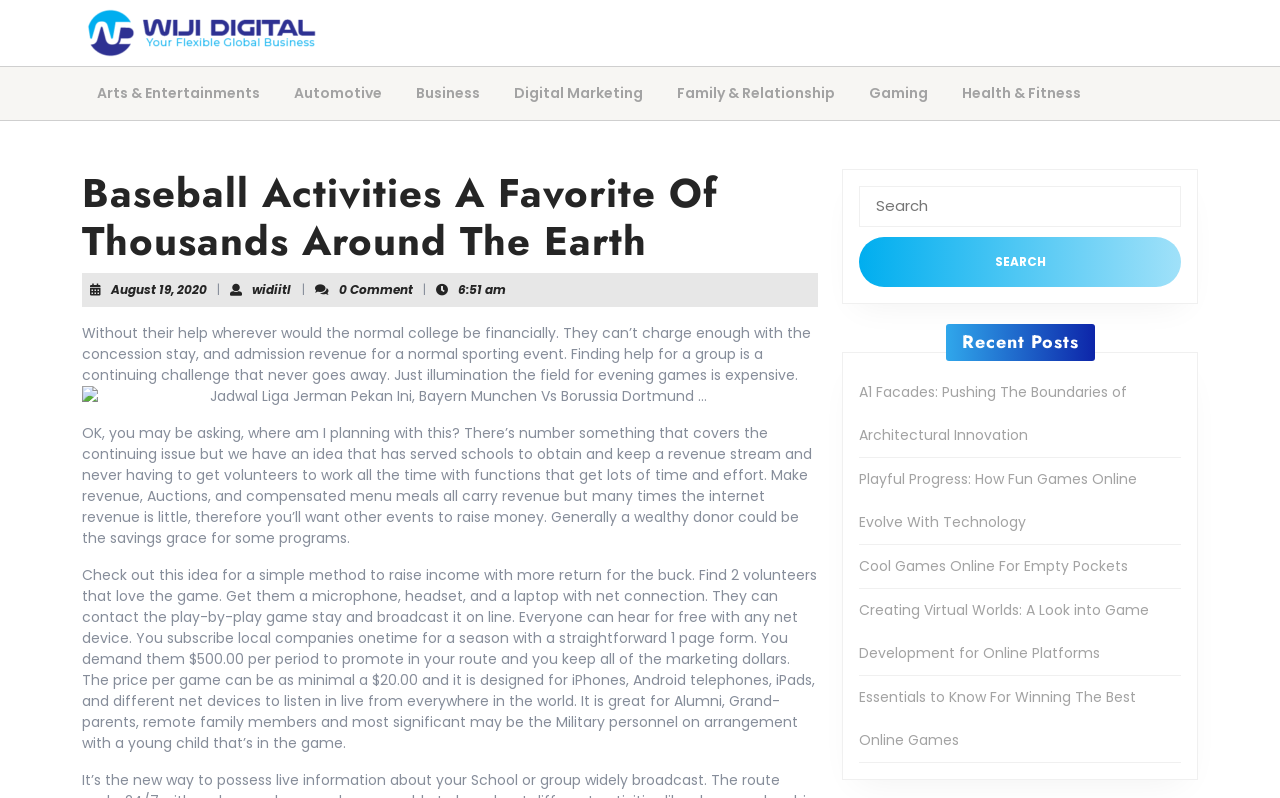How many images are there in the main content?
Please analyze the image and answer the question with as much detail as possible.

I looked at the main content and counted the number of images. There are 2 images in the main content, namely the image with the caption 'Wiji Digital' and the image with the caption 'Jadwal Liga Jerman Pekan Ini, Bayern Munchen Vs Borussia Dortmund...'.